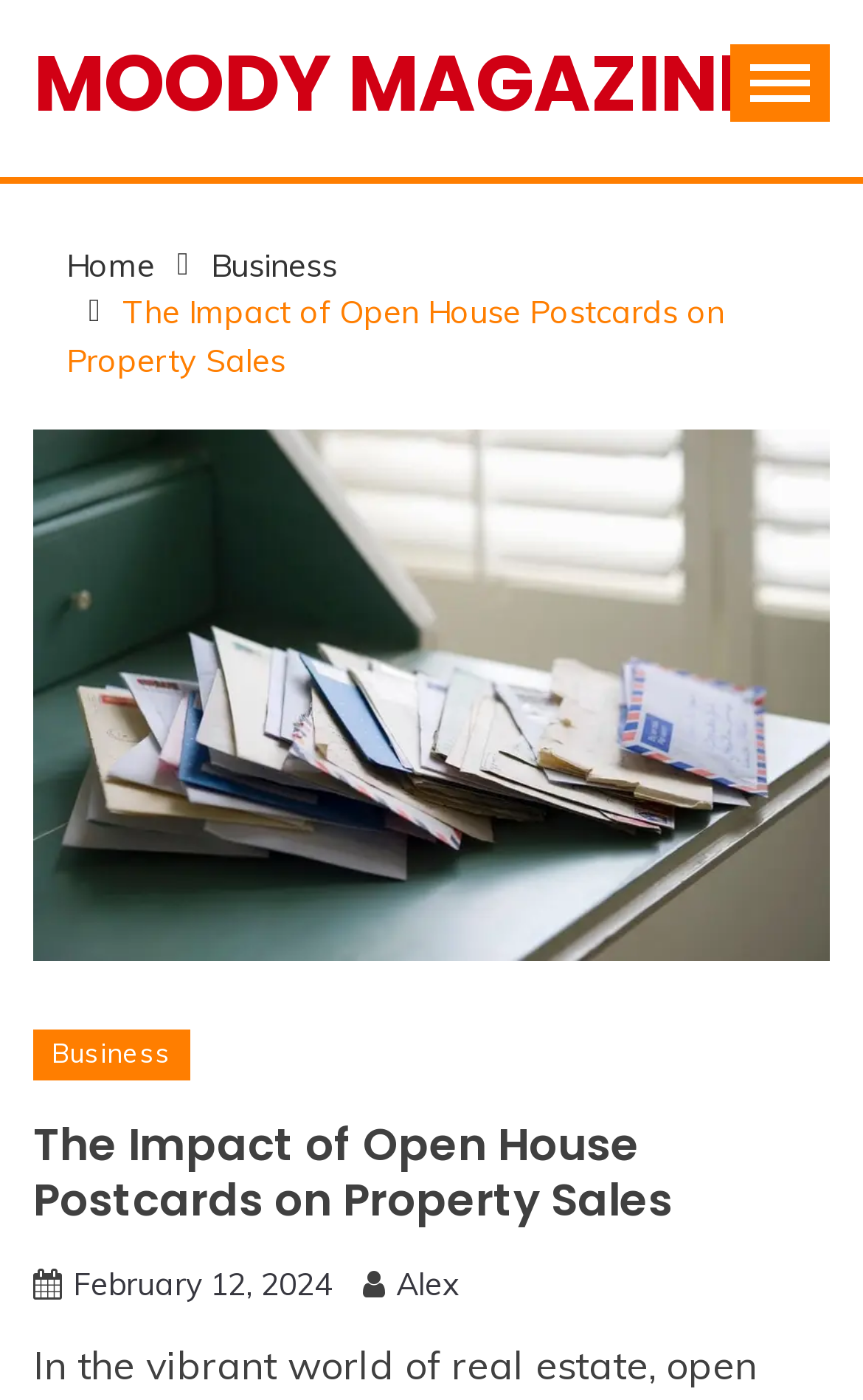Can you find and provide the main heading text of this webpage?

The Impact of Open House Postcards on Property Sales